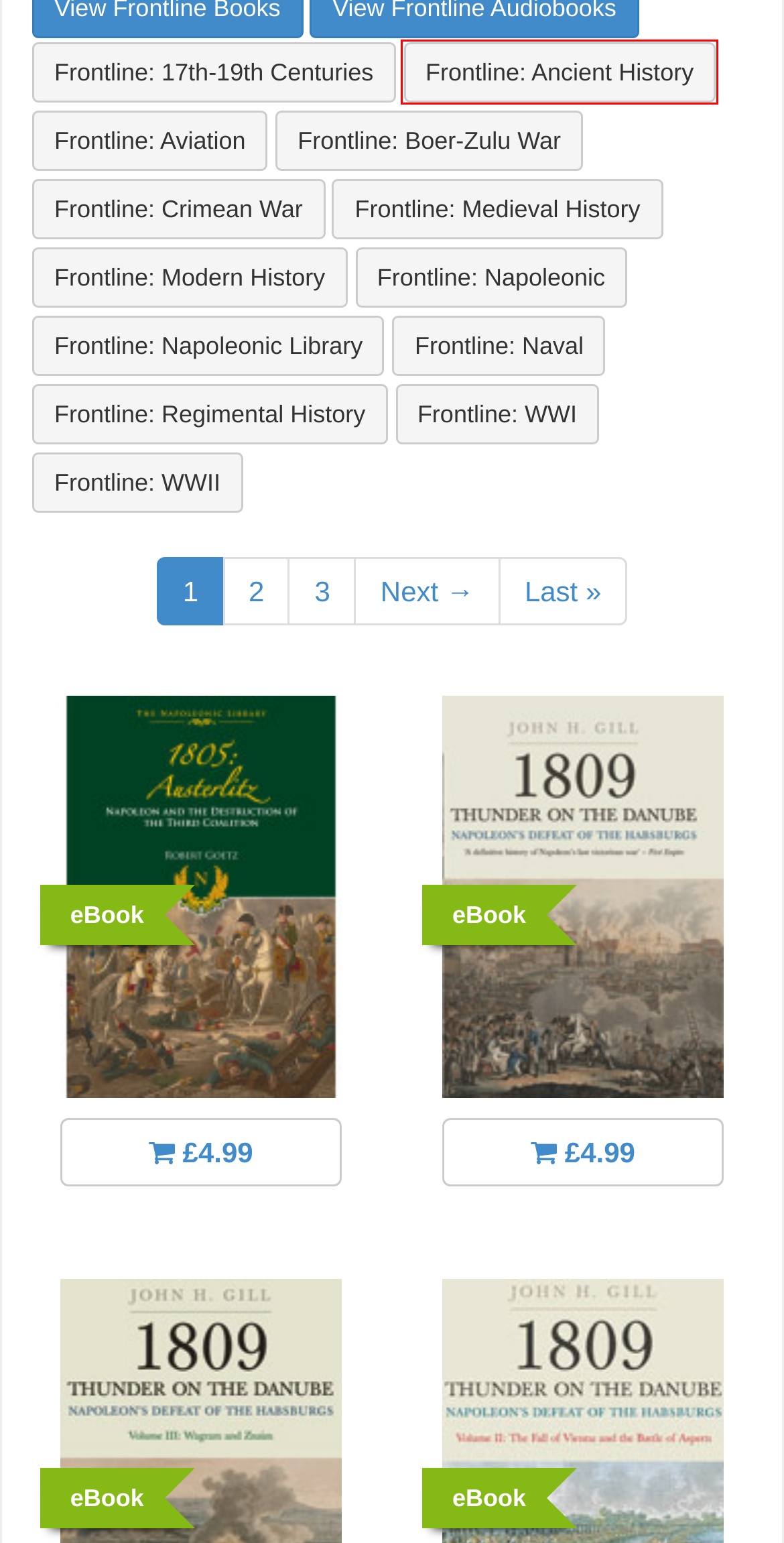Review the webpage screenshot and focus on the UI element within the red bounding box. Select the best-matching webpage description for the new webpage that follows after clicking the highlighted element. Here are the candidates:
A. Pen and Sword eBooks: Frontline: Napoleonic Library
B. Pen and Sword eBooks: Frontline: Boer-Zulu War
C. Pen and Sword Books: 1809 - Thunder on the Danube - Volume I - ePub
D. Pen and Sword Books: 1805 Austerlitz - ePub
E. Pen and Sword eBooks: Frontline: 17th-19th Centuries
F. Pen and Sword eBooks: Frontline: Ancient History
G. Pen and Sword eBooks: Frontline: WWII
H. Pen and Sword eBooks: Frontline: Regimental History

F